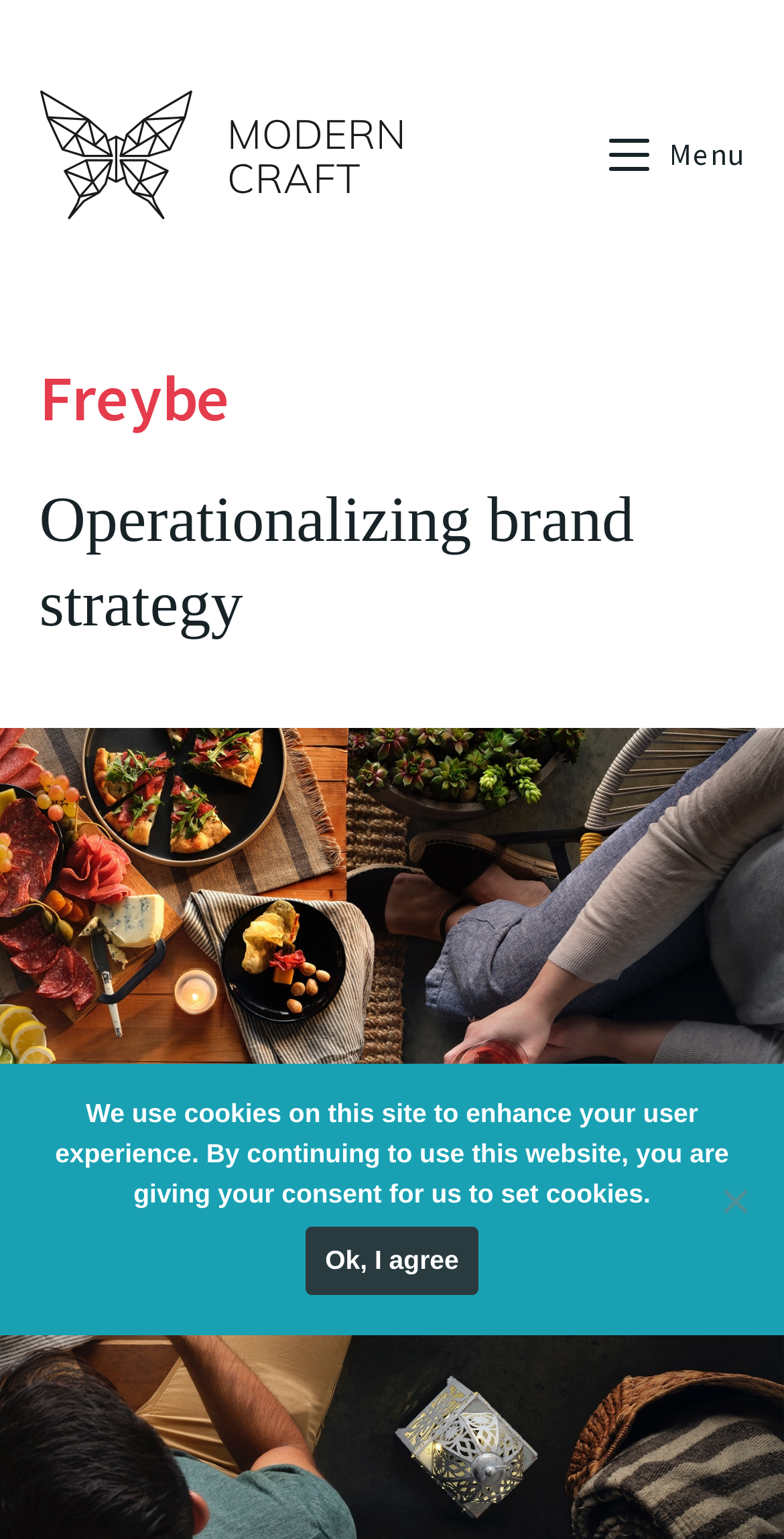What is the company that worked with New Classrooms?
Using the information from the image, give a concise answer in one word or a short phrase.

Modern Craft